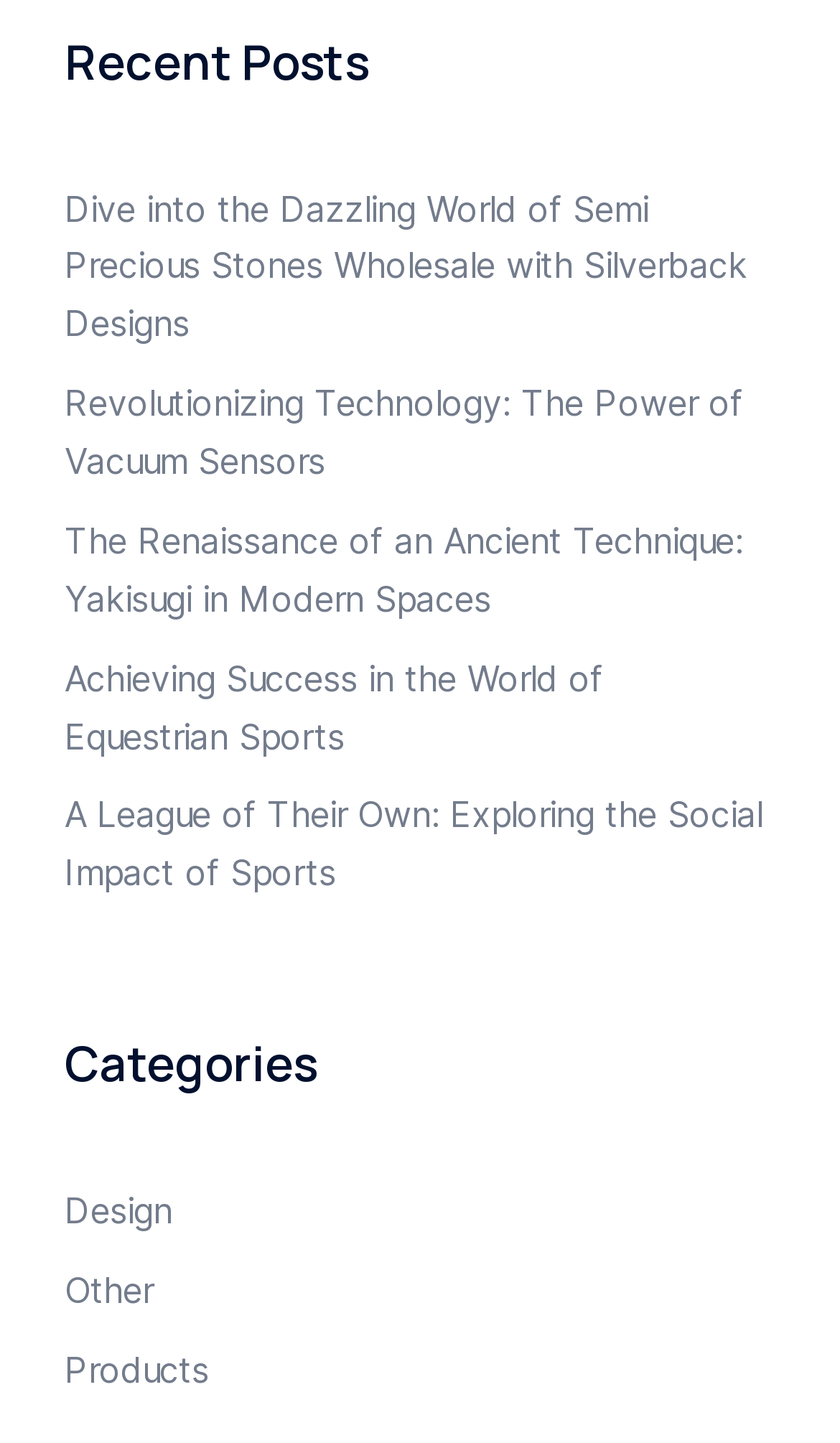Using details from the image, please answer the following question comprehensively:
What is the title of the first post?

I looked at the first link under the 'Recent Posts' heading, which has the title 'Dive into the Dazzling World of Semi Precious Stones Wholesale with Silverback Designs'.